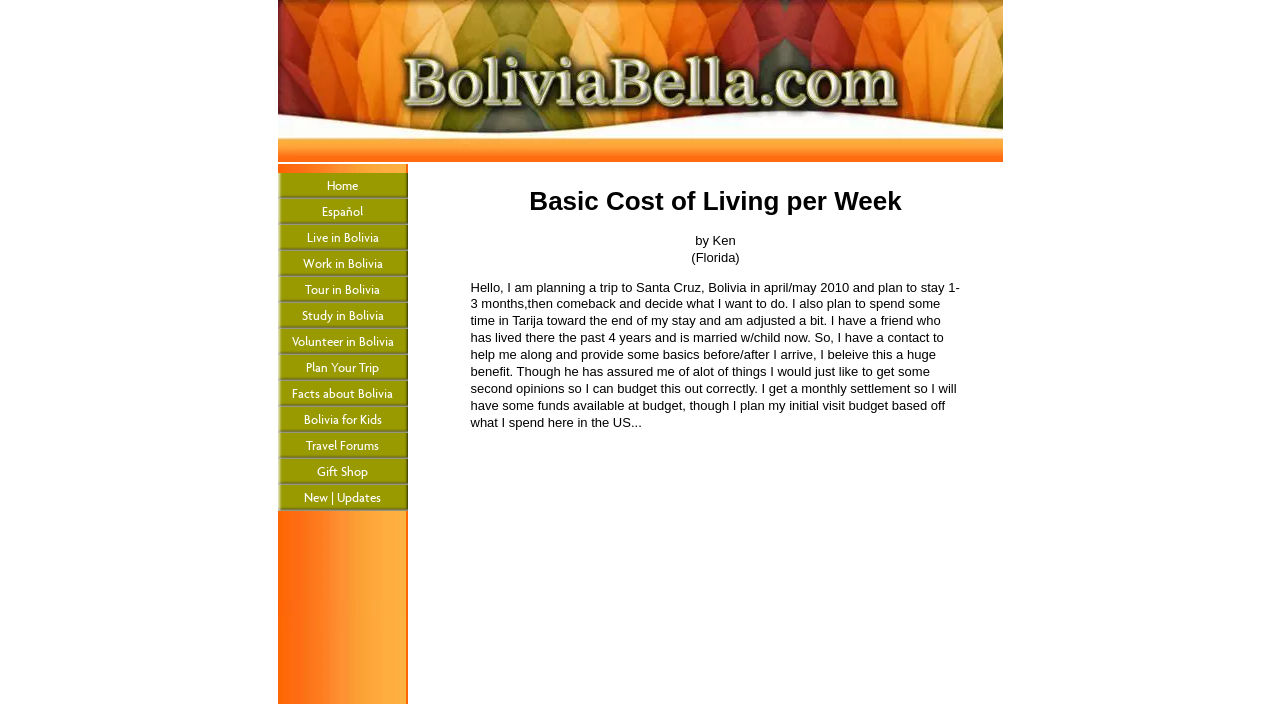Determine the bounding box coordinates of the clickable region to execute the instruction: "Click on 'Home'". The coordinates should be four float numbers between 0 and 1, denoted as [left, top, right, bottom].

[0.217, 0.246, 0.318, 0.283]